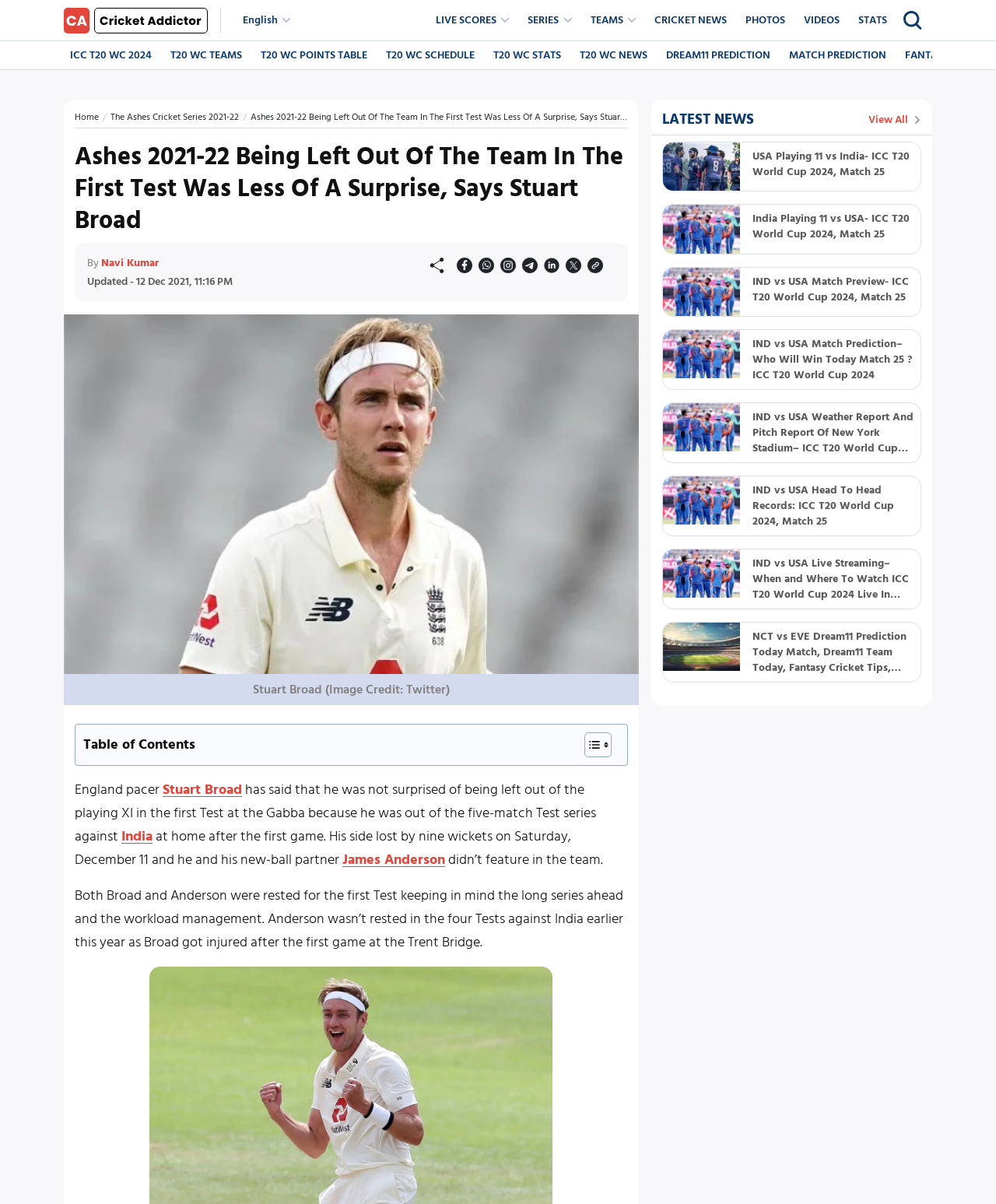Could you determine the bounding box coordinates of the clickable element to complete the instruction: "contact the pastor"? Provide the coordinates as four float numbers between 0 and 1, i.e., [left, top, right, bottom].

None